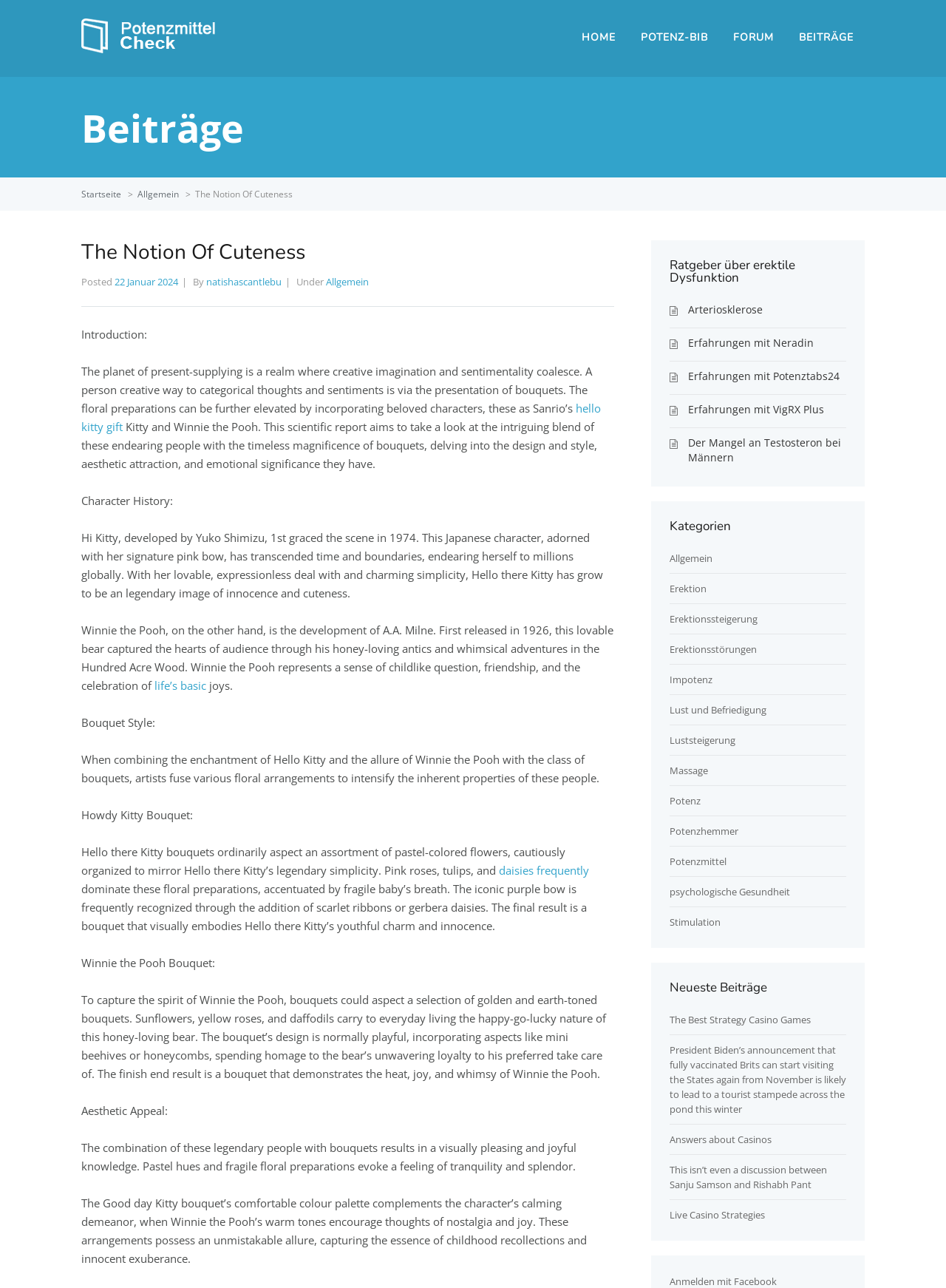Locate the bounding box of the user interface element based on this description: "Dave J".

None